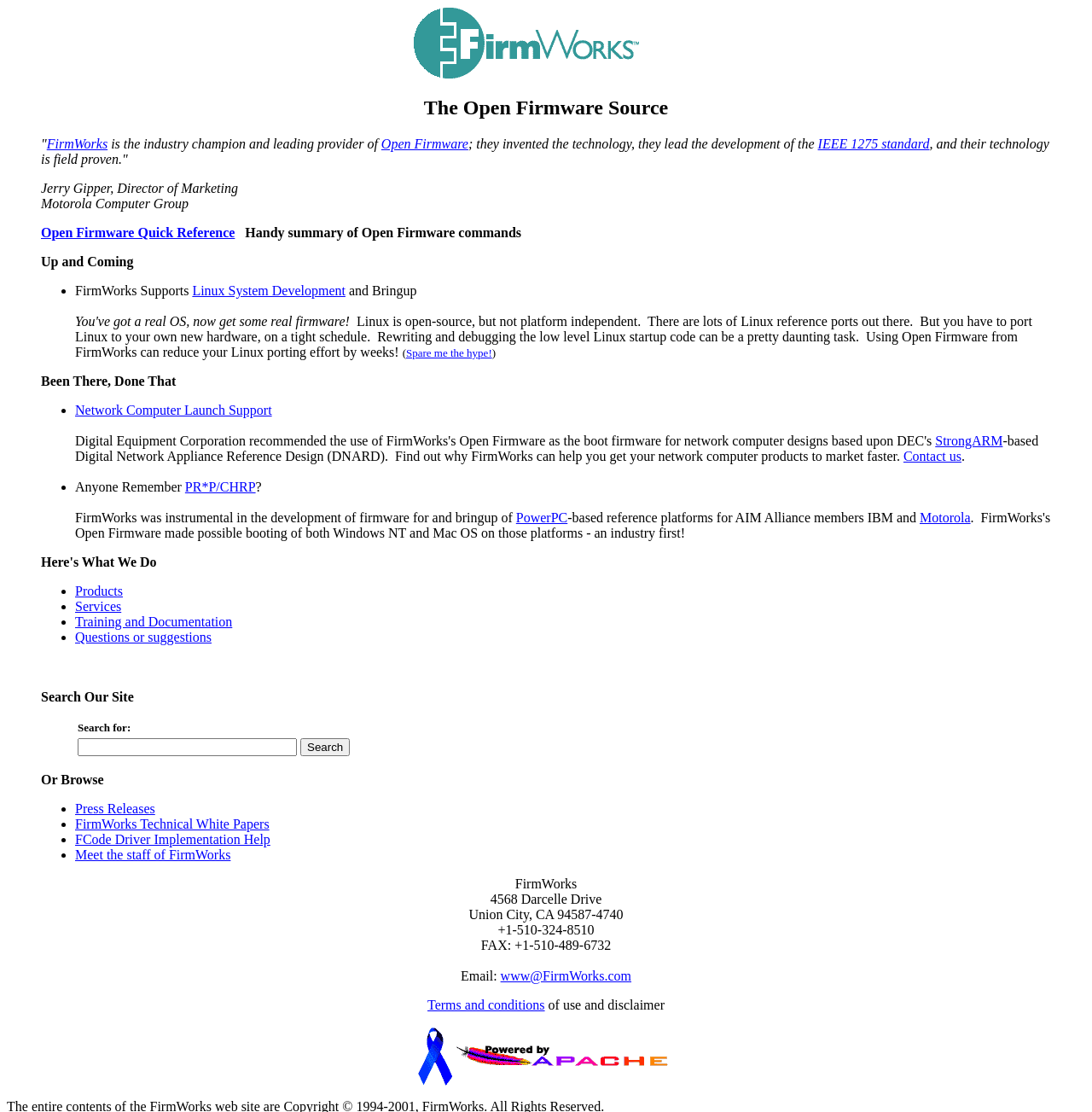Determine the bounding box coordinates of the area to click in order to meet this instruction: "Contact us".

[0.827, 0.404, 0.88, 0.417]